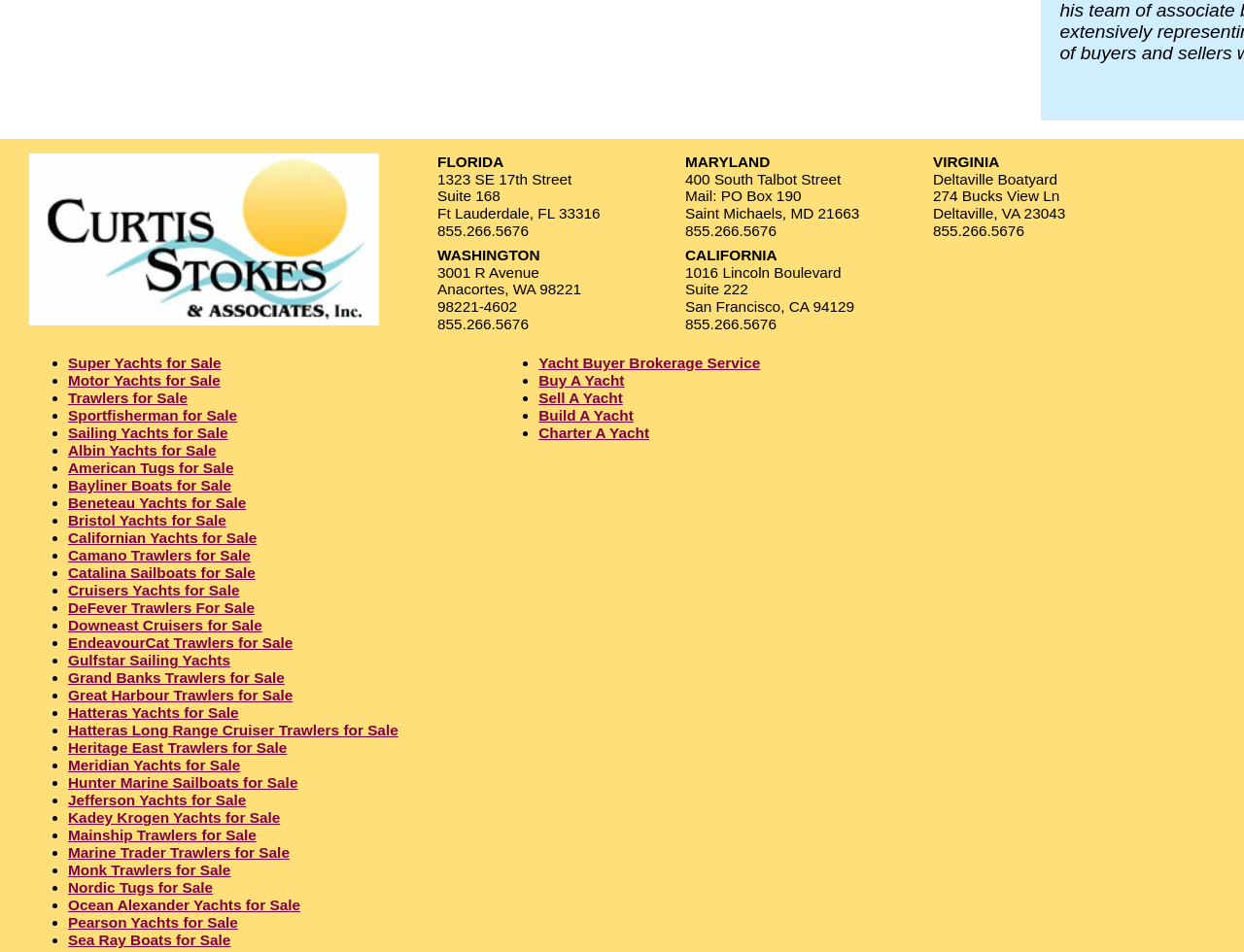Specify the bounding box coordinates of the area to click in order to follow the given instruction: "Click on Sportfisherman for Sale."

[0.055, 0.428, 0.191, 0.445]